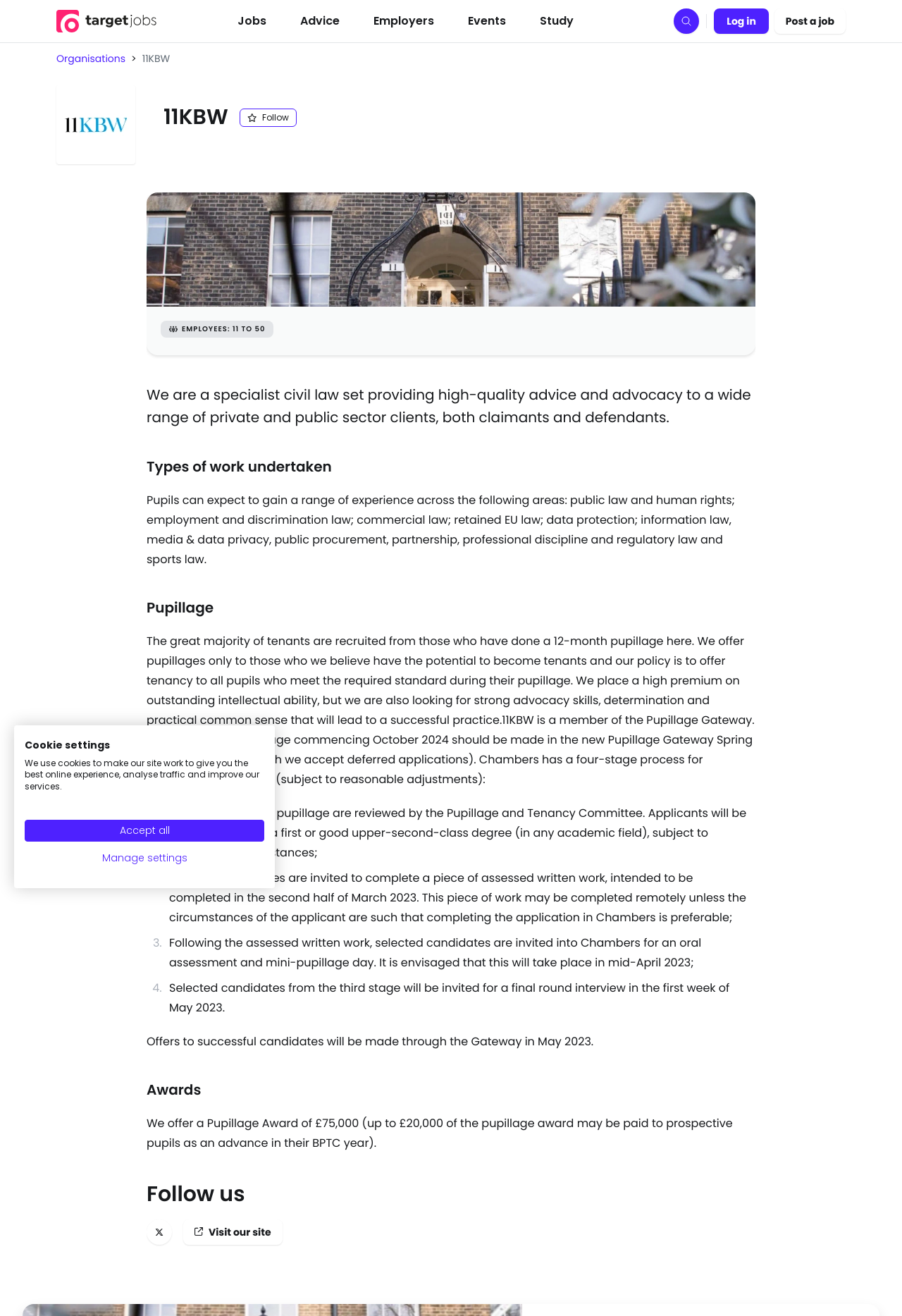Give a concise answer of one word or phrase to the question: 
What is the purpose of the four-stage process for pupillage applications?

To select pupils